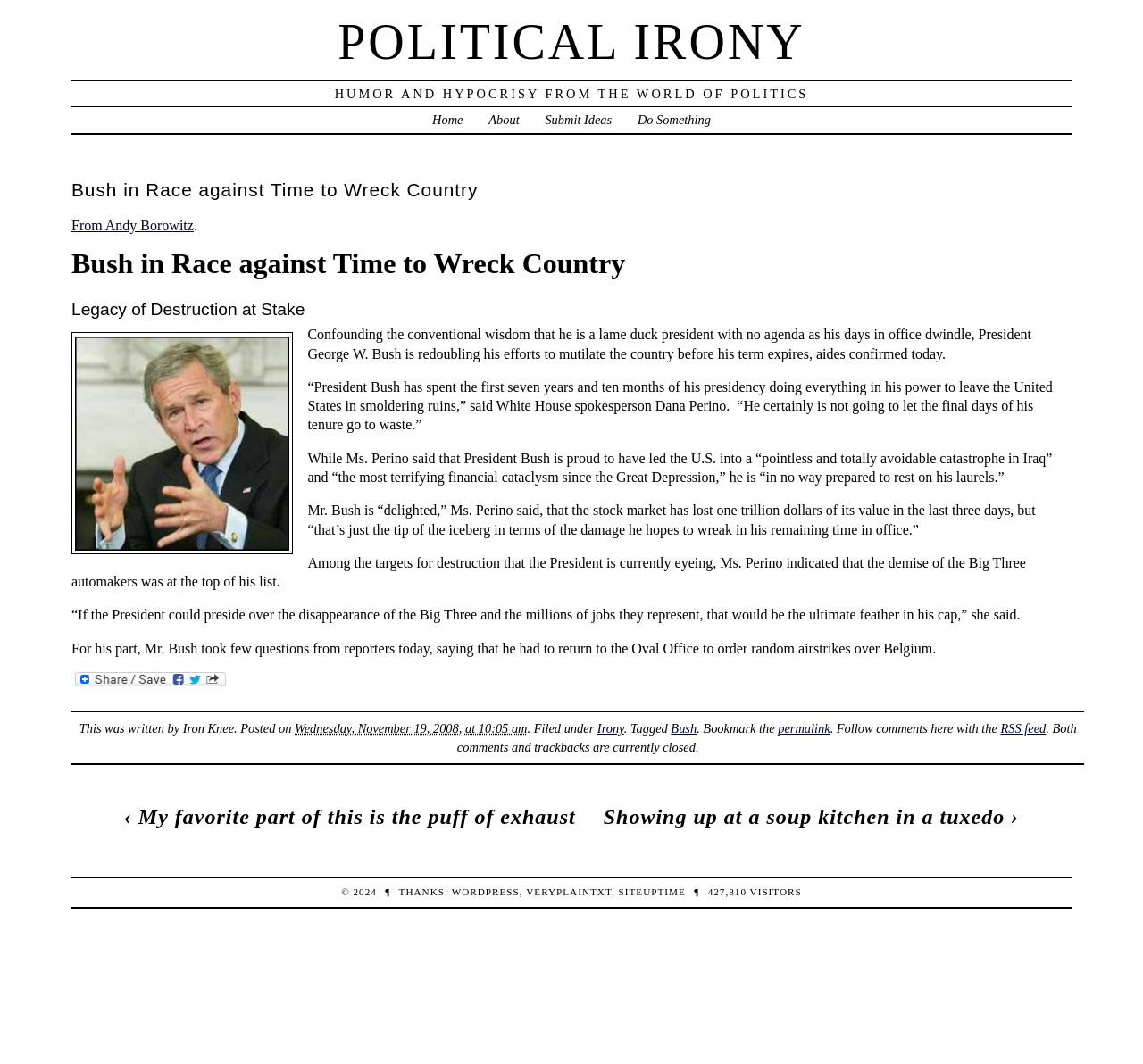Specify the bounding box coordinates of the area to click in order to execute this command: 'Share the article'. The coordinates should consist of four float numbers ranging from 0 to 1, and should be formatted as [left, top, right, bottom].

[0.062, 0.632, 0.202, 0.645]